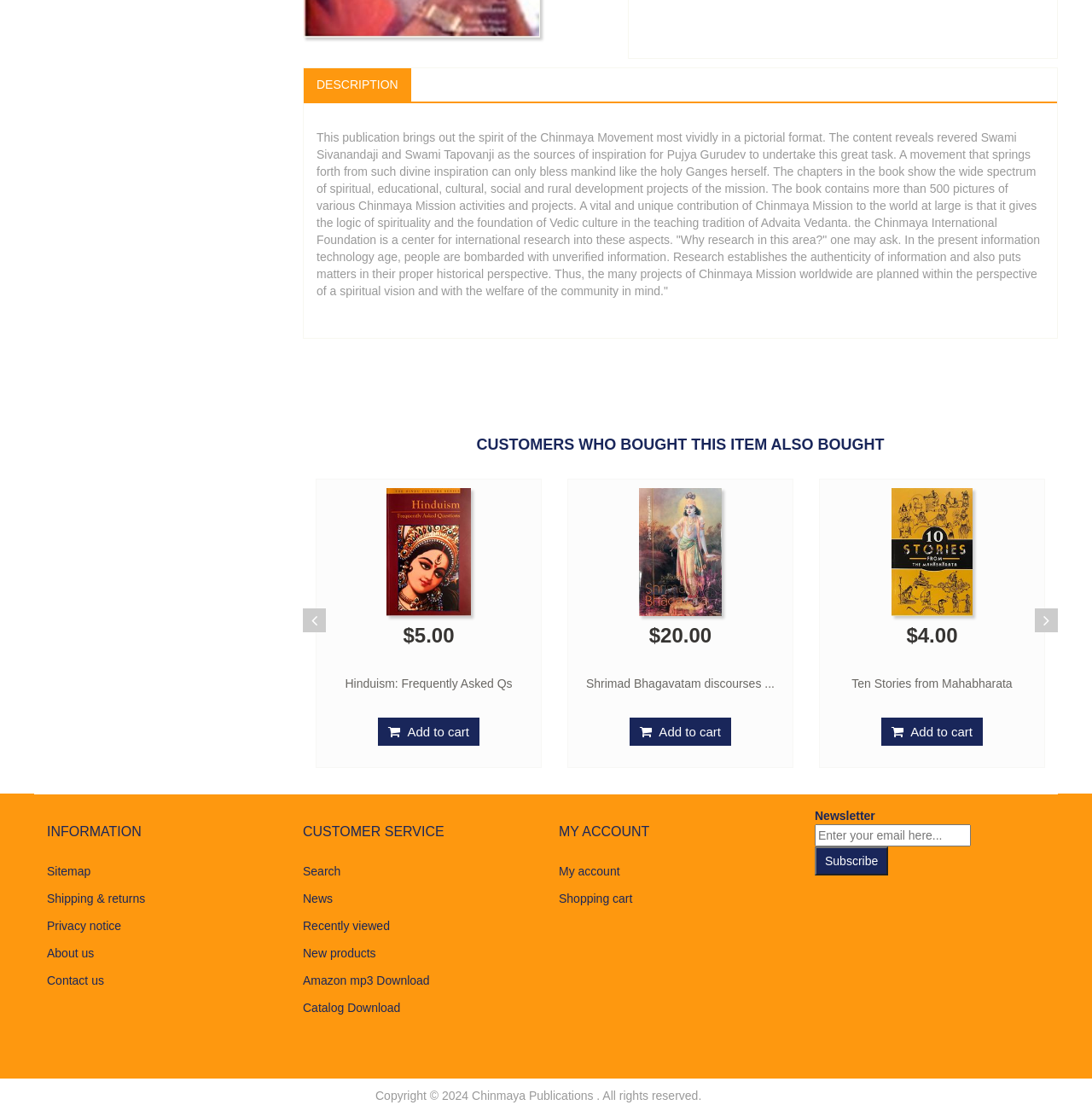Extract the bounding box for the UI element that matches this description: "Autofarm".

None